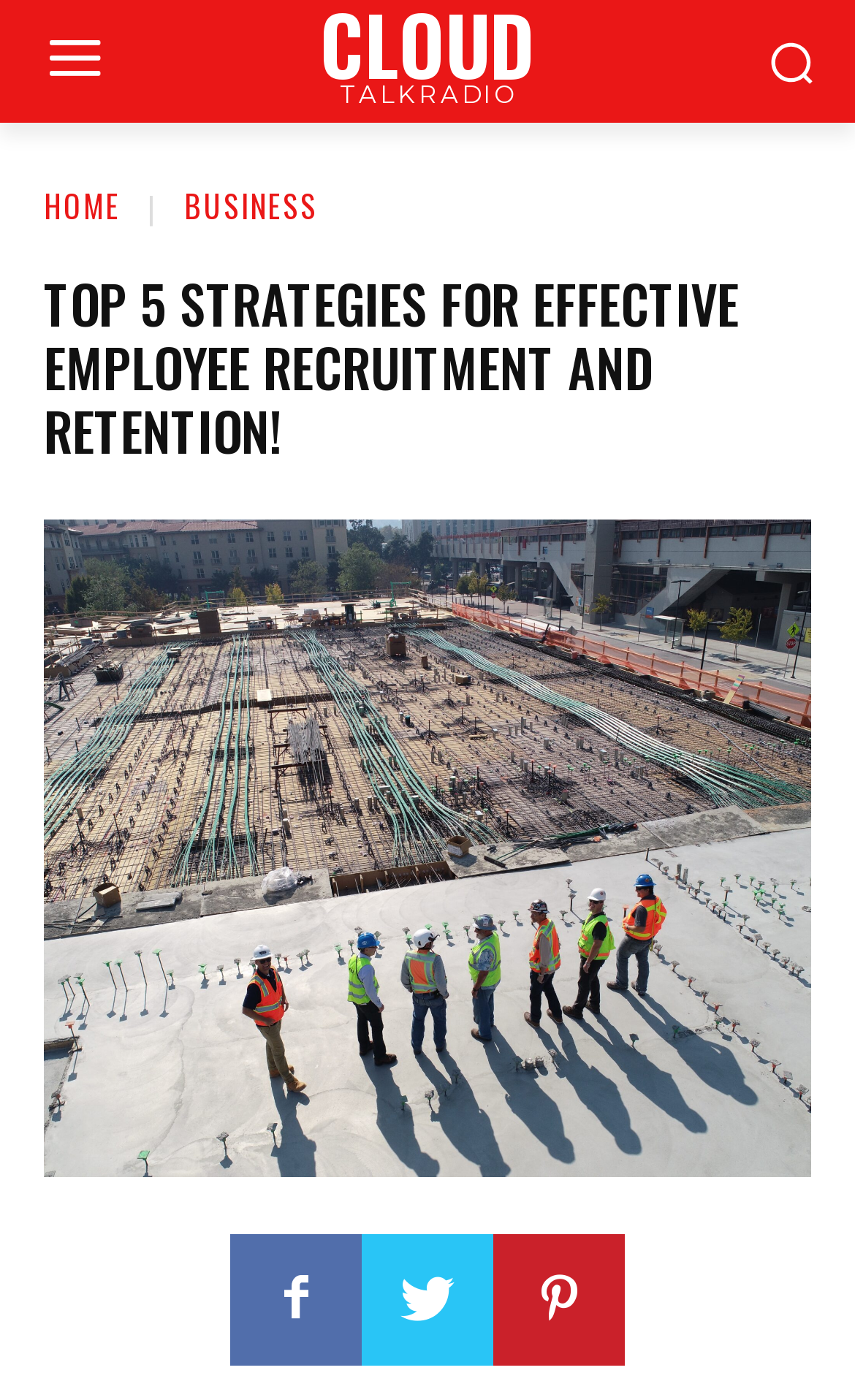Examine the screenshot and answer the question in as much detail as possible: Is there a home page link?

I examined the top navigation bar and found a link with the text 'HOME', which indicates that there is a home page link.